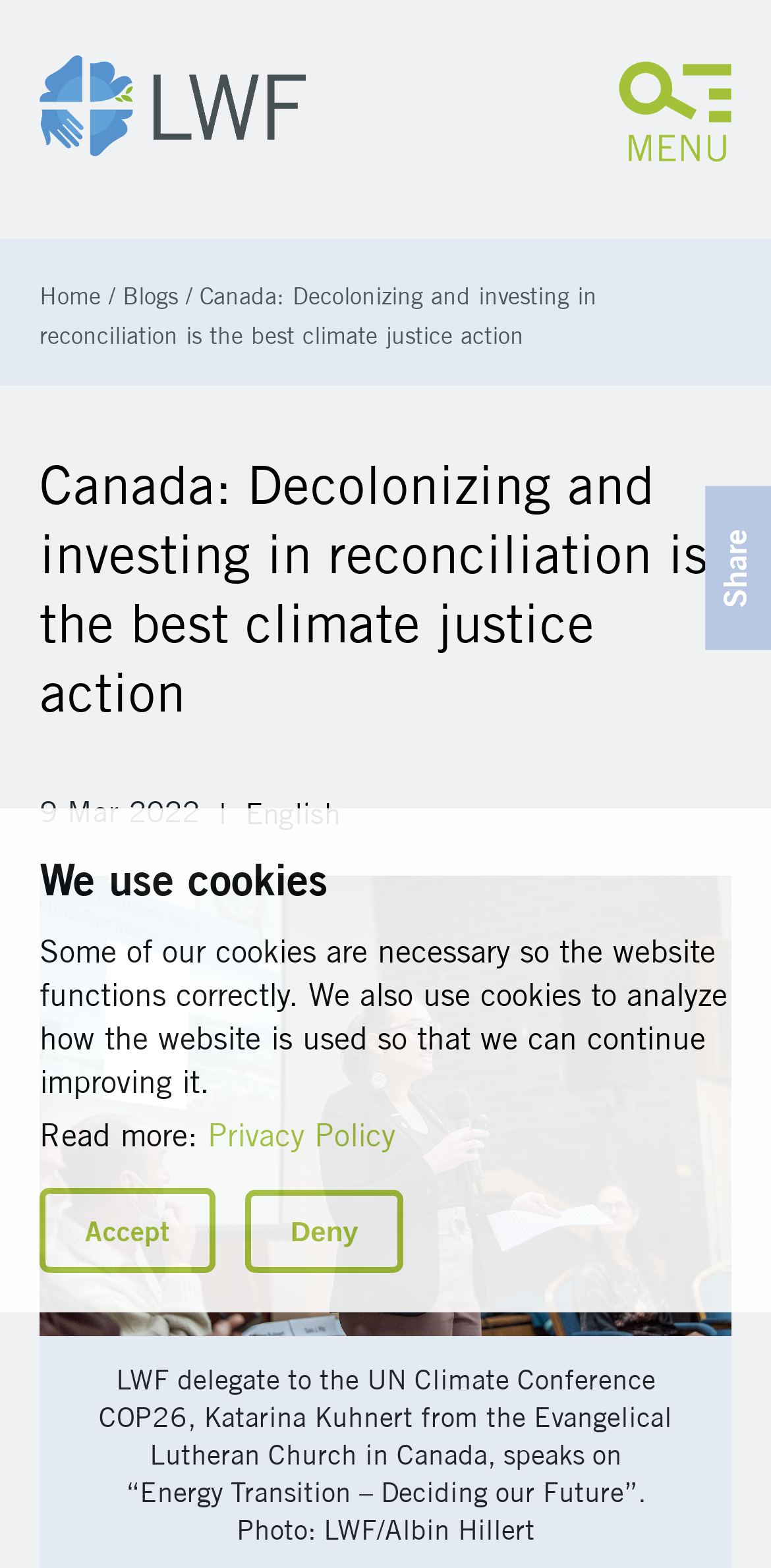Please find the bounding box coordinates of the element's region to be clicked to carry out this instruction: "Search for something".

[0.051, 0.188, 0.159, 0.245]